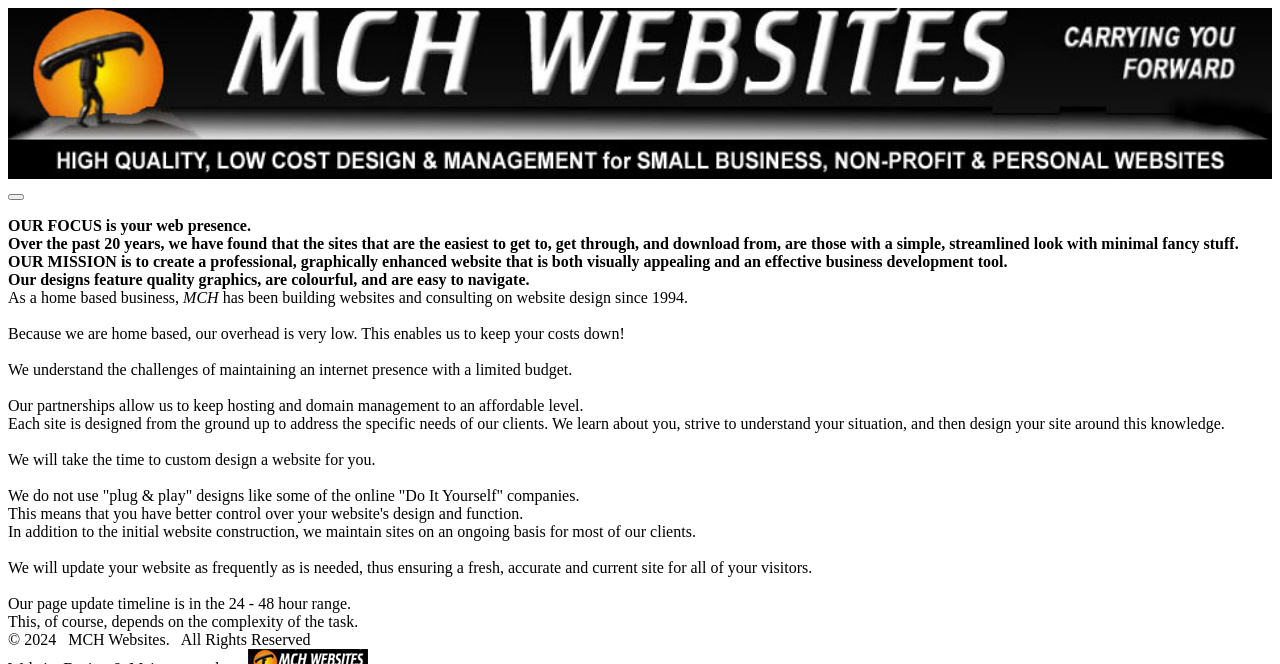What is the mission of MCH Websites?
Examine the webpage screenshot and provide an in-depth answer to the question.

According to the text 'OUR MISSION is to create a professional, graphically enhanced website that is both visually appealing and an effective business development tool.', the mission of MCH Websites is to create professional websites that are visually appealing and effective for business development.